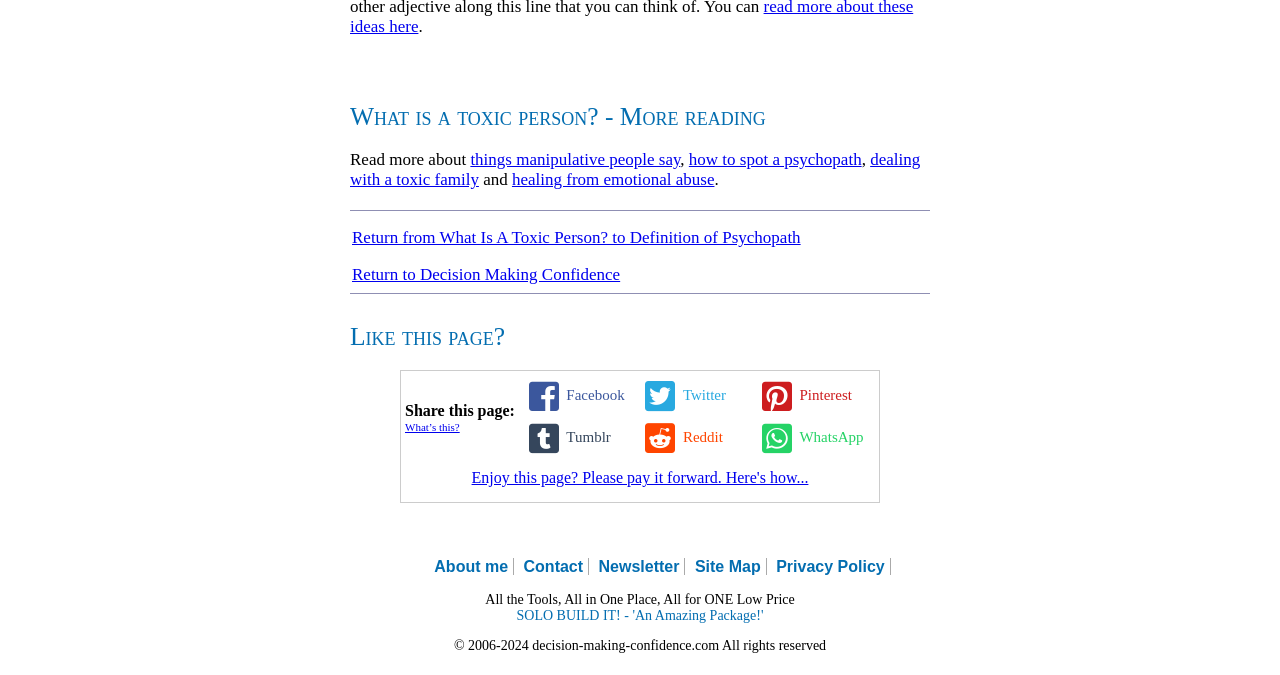Refer to the element description dealing with a toxic family and identify the corresponding bounding box in the screenshot. Format the coordinates as (top-left x, top-left y, bottom-right x, bottom-right y) with values in the range of 0 to 1.

[0.273, 0.222, 0.719, 0.28]